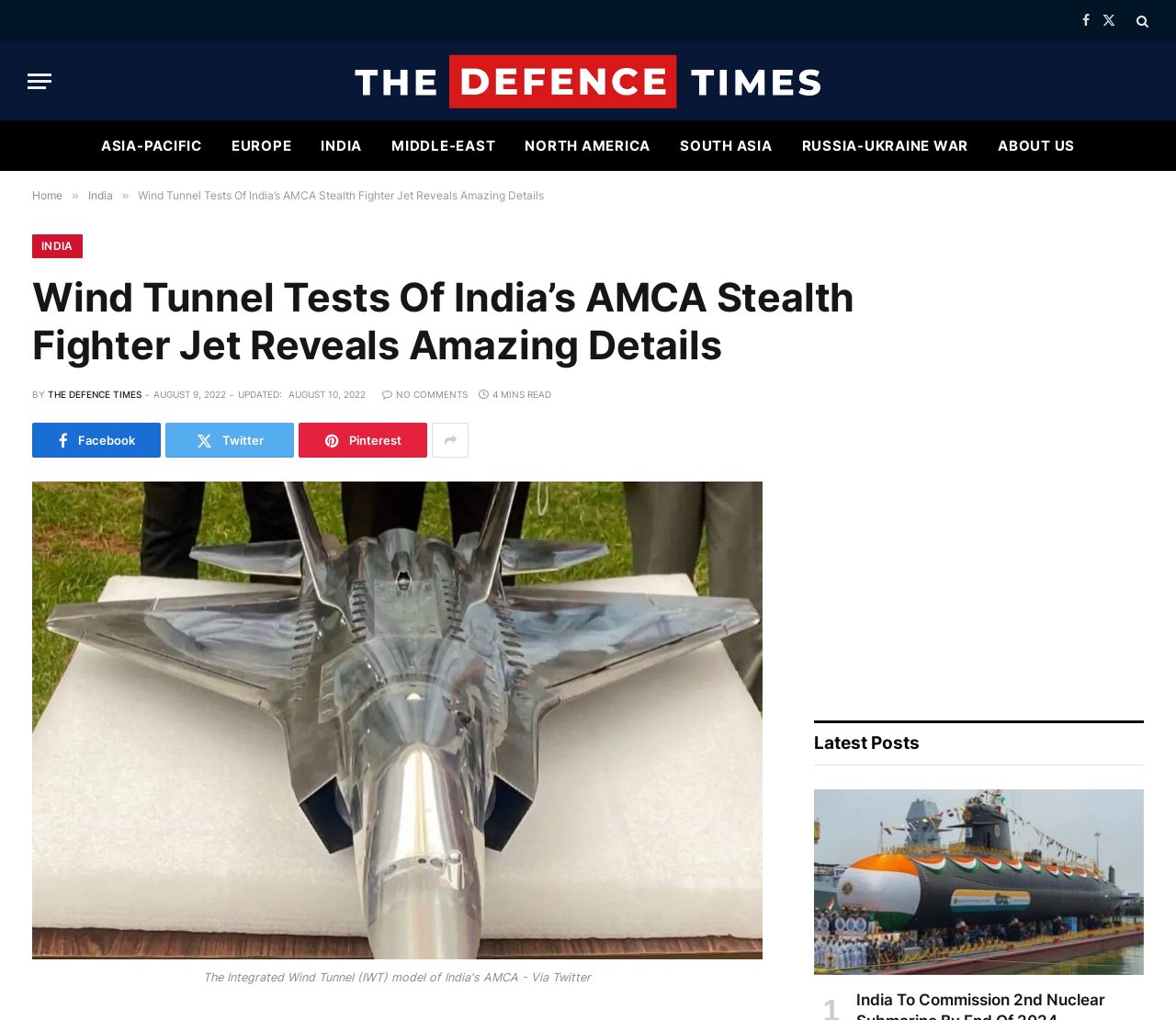Give a full account of the webpage's elements and their arrangement.

This webpage is about the wind tunnel tests of India's AMCA Stealth Fighter Jet, with the title "Wind Tunnel Tests Of India's AMCA Stealth Fighter Jet Reveals Amazing Details" prominently displayed at the top. 

At the top right corner, there are social media links, including Facebook, Twitter, and others. Below these links, there is a menu button and a link to "The Defence Times" with its logo. 

On the left side, there are several links to different regions, including ASIA-PACIFIC, EUROPE, INDIA, and others. Below these links, there is a link to "Home" and another link to "India". 

The main content of the webpage starts with a heading that repeats the title, followed by the author and publication date. Below this, there is a link to share the article on social media platforms, including Facebook, Twitter, and Pinterest. 

The main article is accompanied by an image of the AMCA Stealth Fighter Jet on the left side, which takes up most of the vertical space. On the right side, there is a section titled "Latest Posts" with a link to another article about India commissioning a nuclear submarine. This section also includes an image related to the article. 

At the bottom of the page, there is an advertisement iframe.